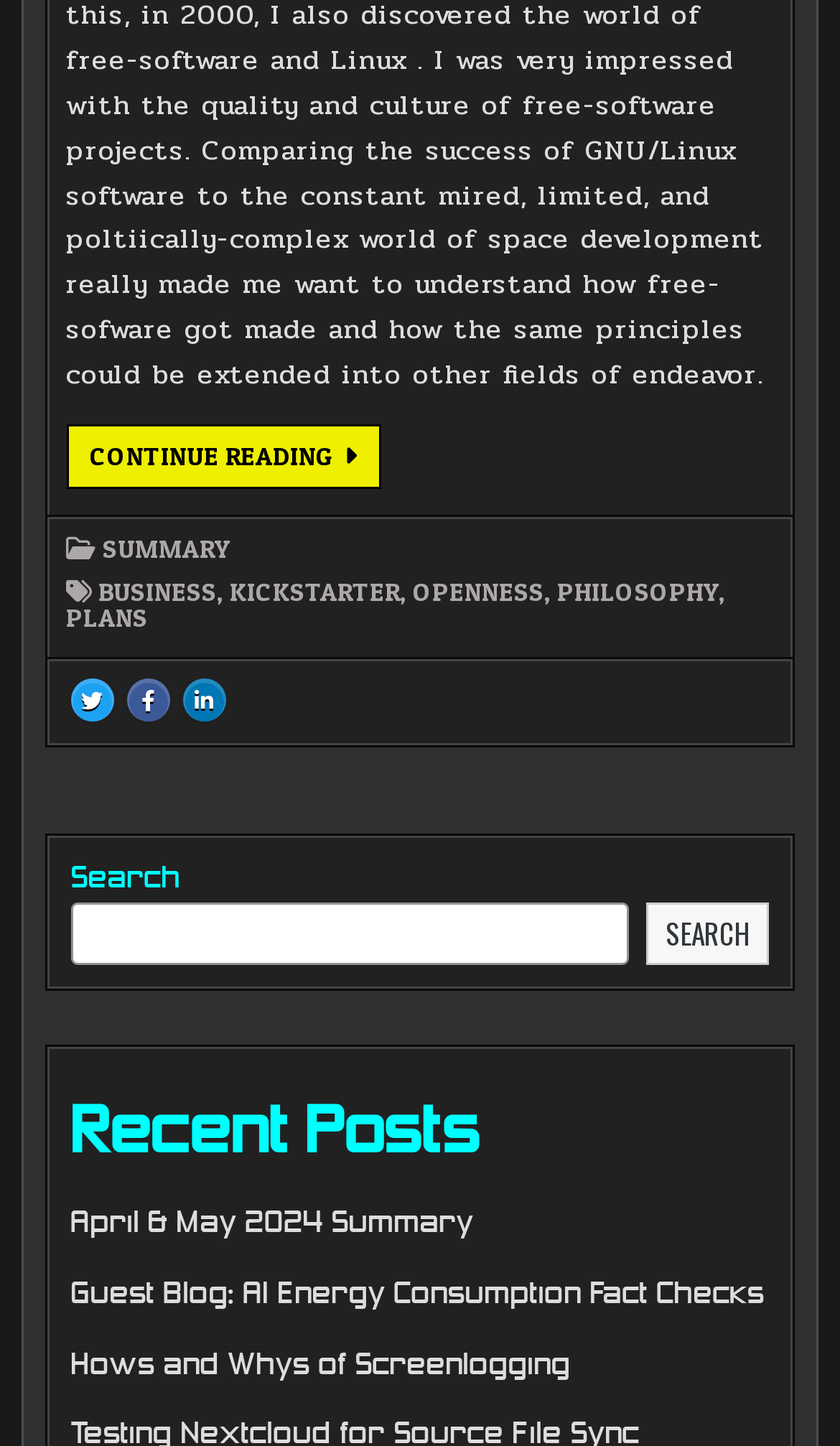Using the details in the image, give a detailed response to the question below:
What is the purpose of the search box?

The search box is located at the top right of the page, and it has a label 'Search' and a button 'SEARCH'. This suggests that the purpose of the search box is to allow users to search for specific content within the website.